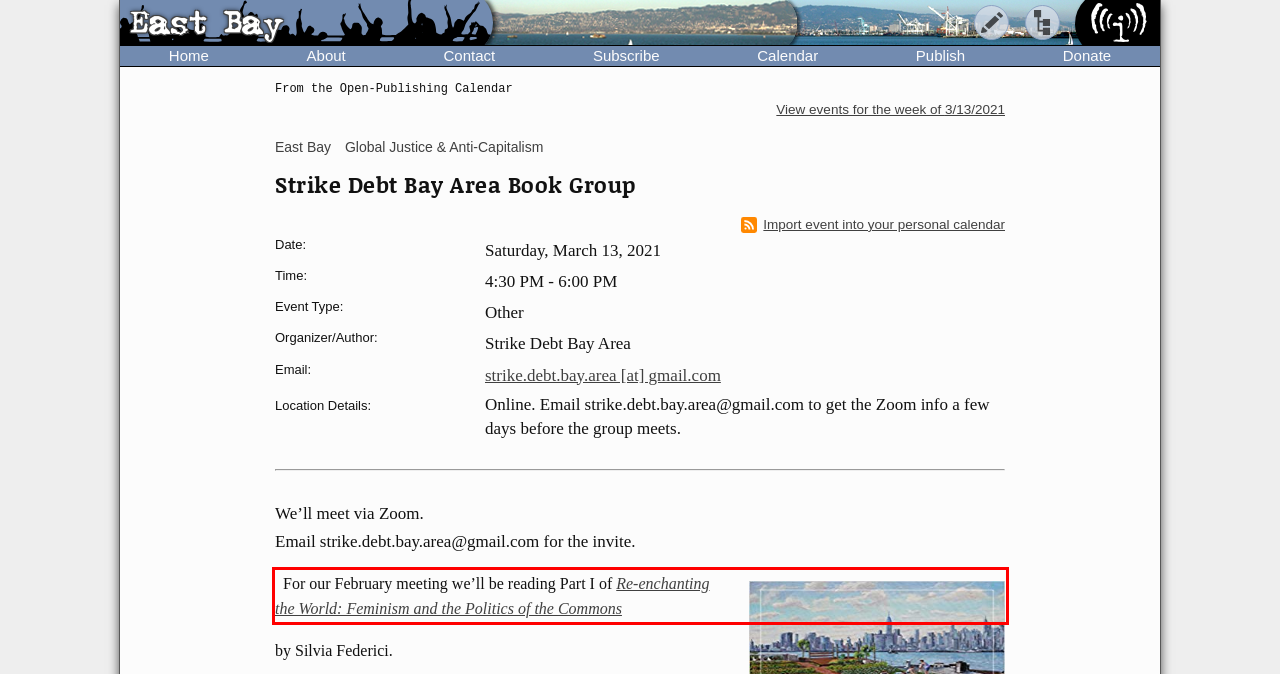Using the provided screenshot of a webpage, recognize and generate the text found within the red rectangle bounding box.

For our February meeting we’ll be reading Part I of Re-enchanting the World: Feminism and the Politics of the Commons